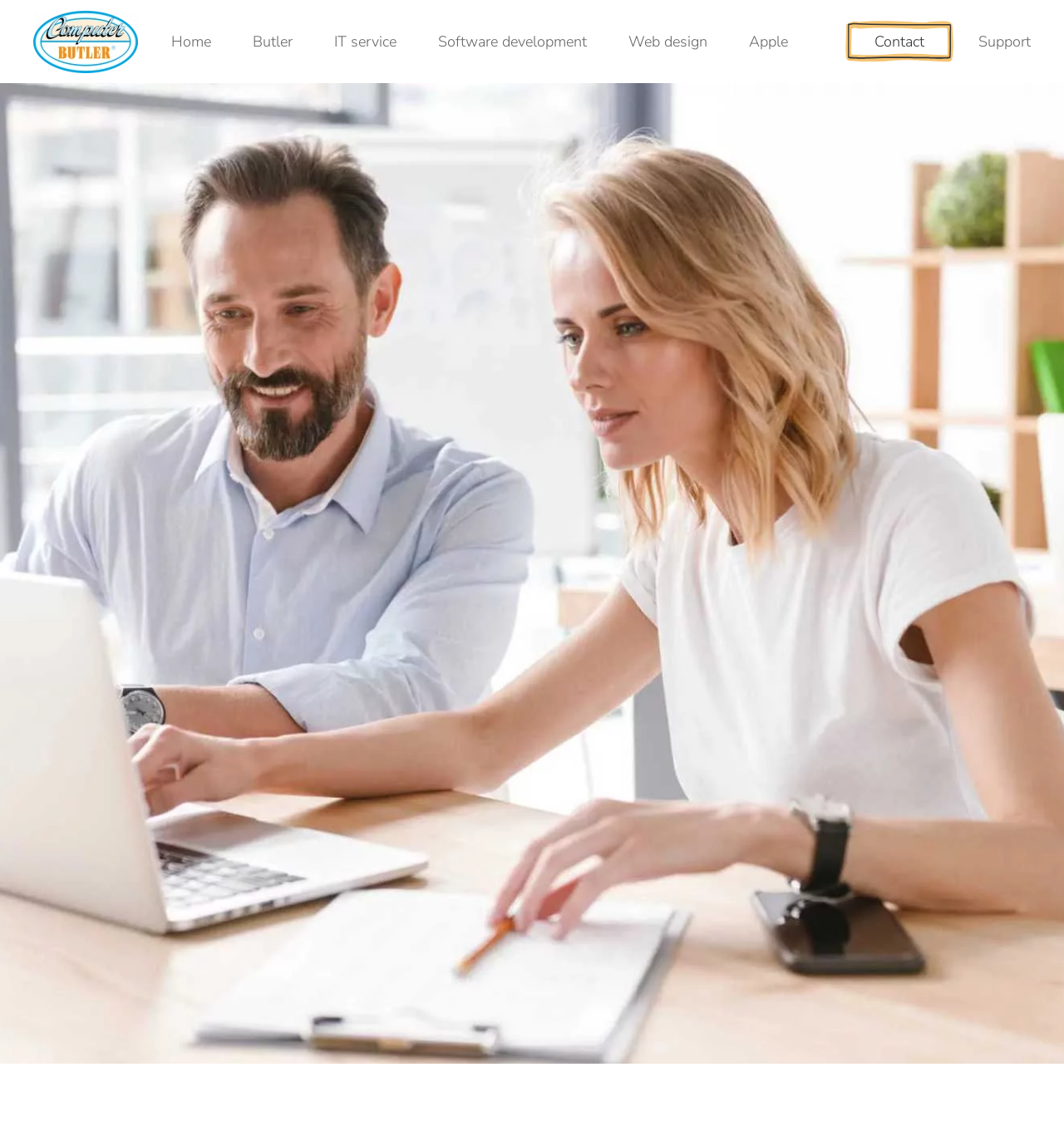Locate the bounding box coordinates of the element you need to click to accomplish the task described by this instruction: "visit Apple page".

[0.696, 0.0, 0.748, 0.074]